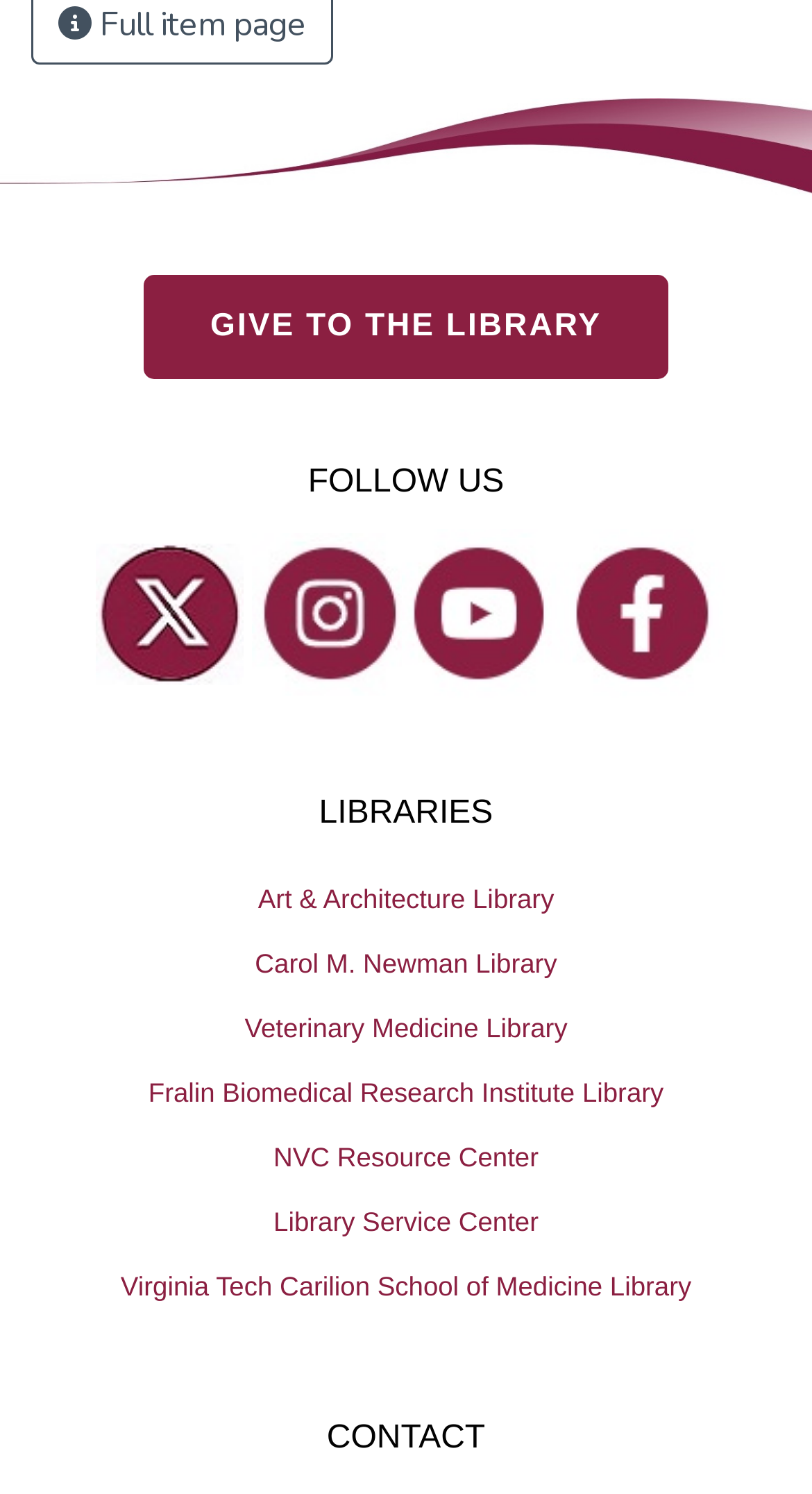How many links are under the 'LIBRARIES' heading?
Please look at the screenshot and answer using one word or phrase.

7